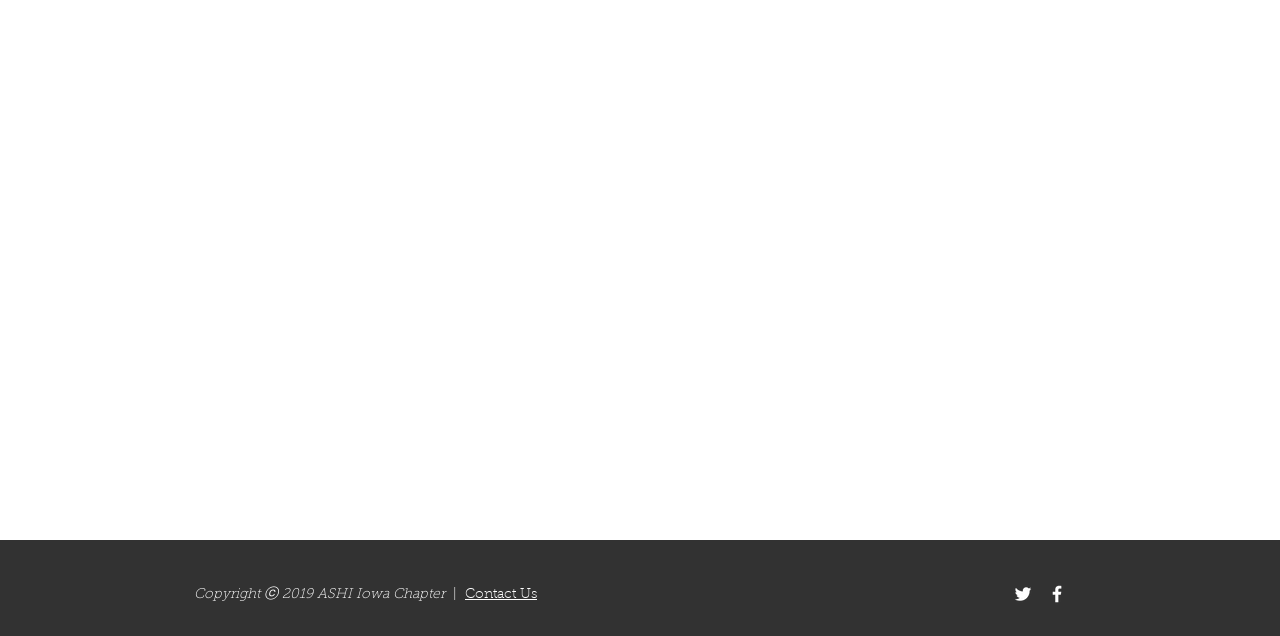What is the copyright year?
Using the image as a reference, give a one-word or short phrase answer.

2019